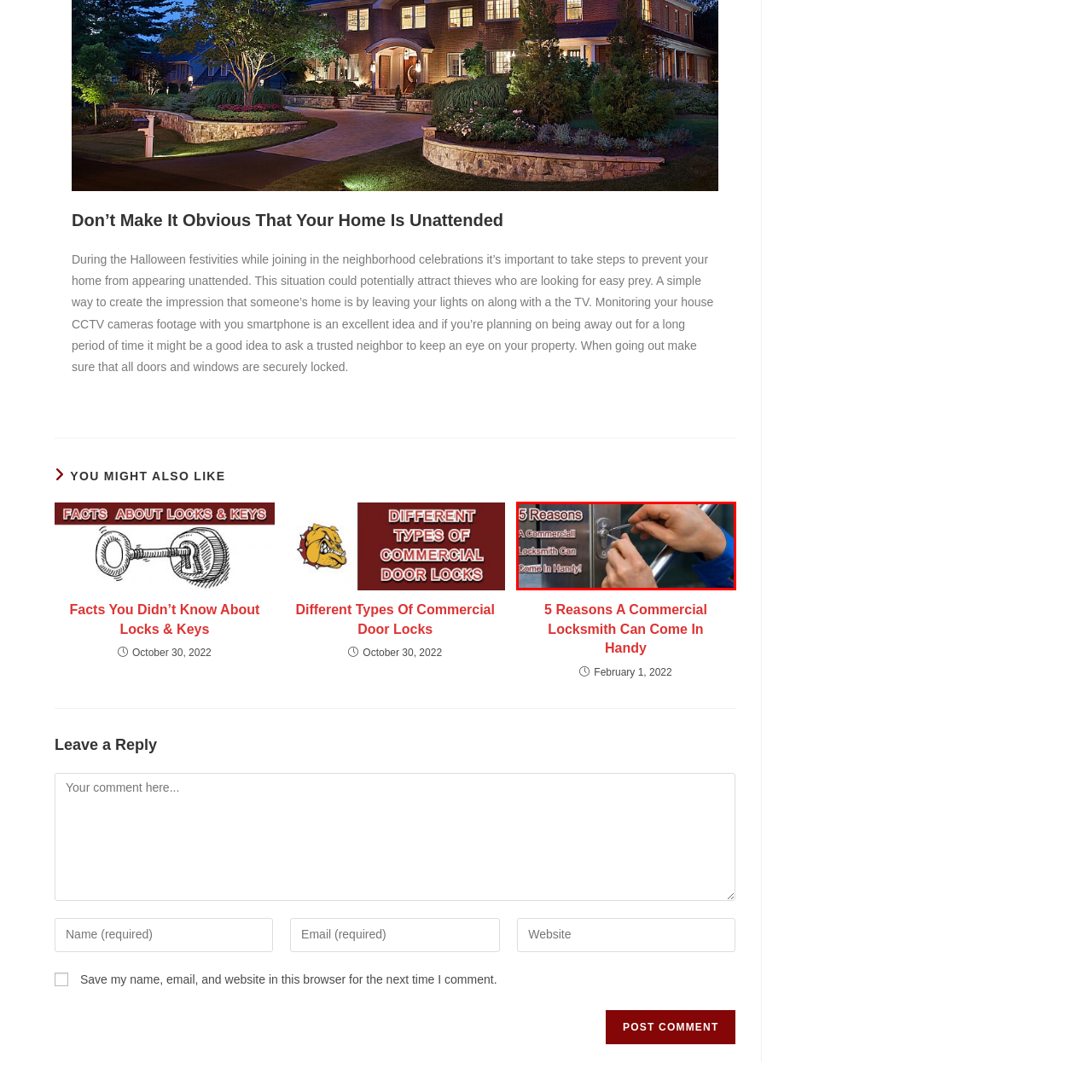Offer an in-depth caption for the image content enclosed by the red border.

This image illustrates the theme "5 Reasons A Commercial Locksmith Can Come In Handy," featuring a close-up view of a hand using a key to unlock a commercial door. The focus is on the metal key and lock, highlighting the practicality and importance of locksmith services in ensuring security for businesses. Accompanying the image is bold, eye-catching text that emphasizes the relevance of commercial locksmiths, suggesting that they provide essential support in various situations. This visual serves as an engaging introduction to an article discussing the valuable contributions of locksmiths in commercial settings.